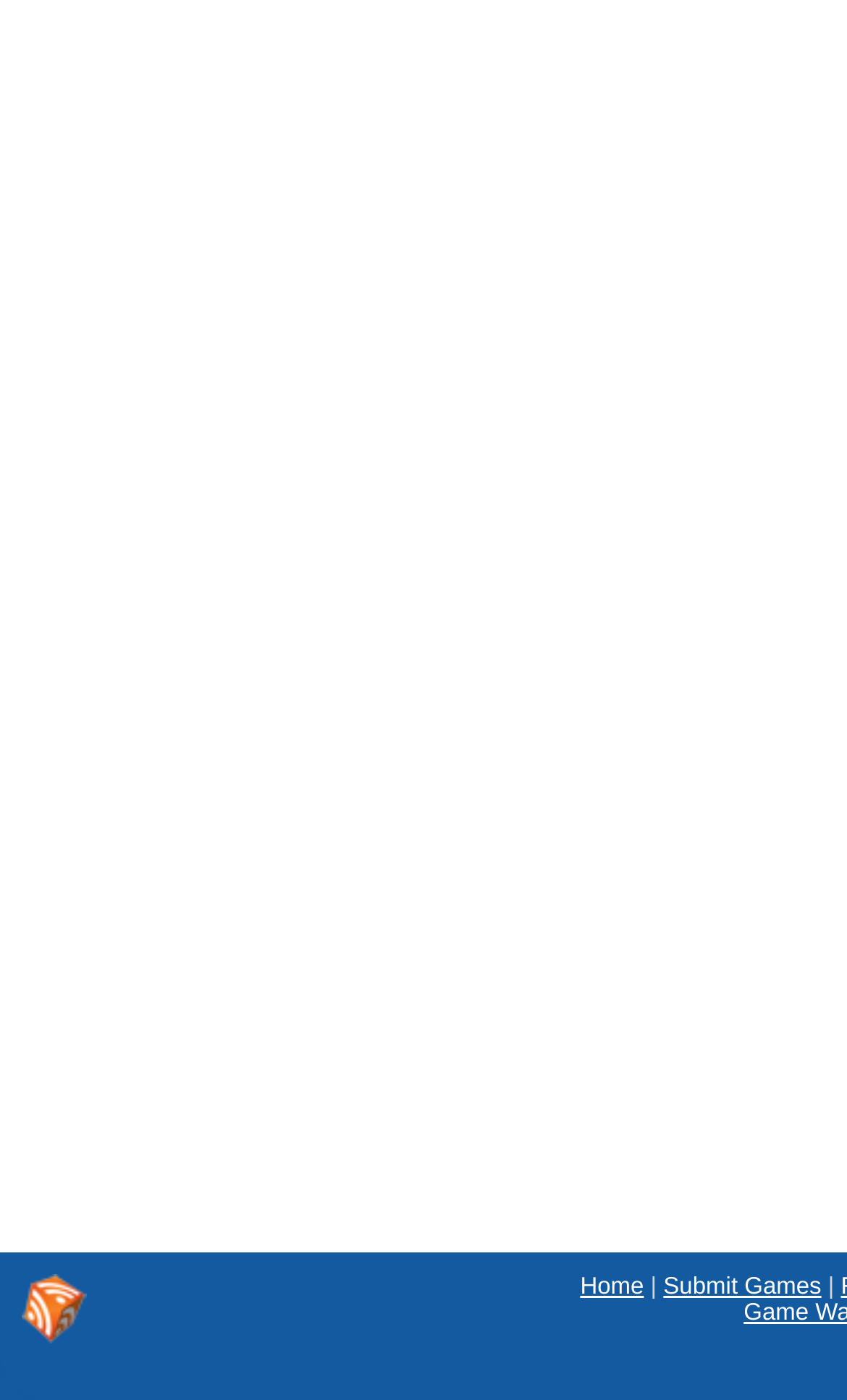Given the element description, predict the bounding box coordinates in the format (top-left x, top-left y, bottom-right x, bottom-right y). Make sure all values are between 0 and 1. Here is the element description: Submit Games

[0.783, 0.91, 0.97, 0.929]